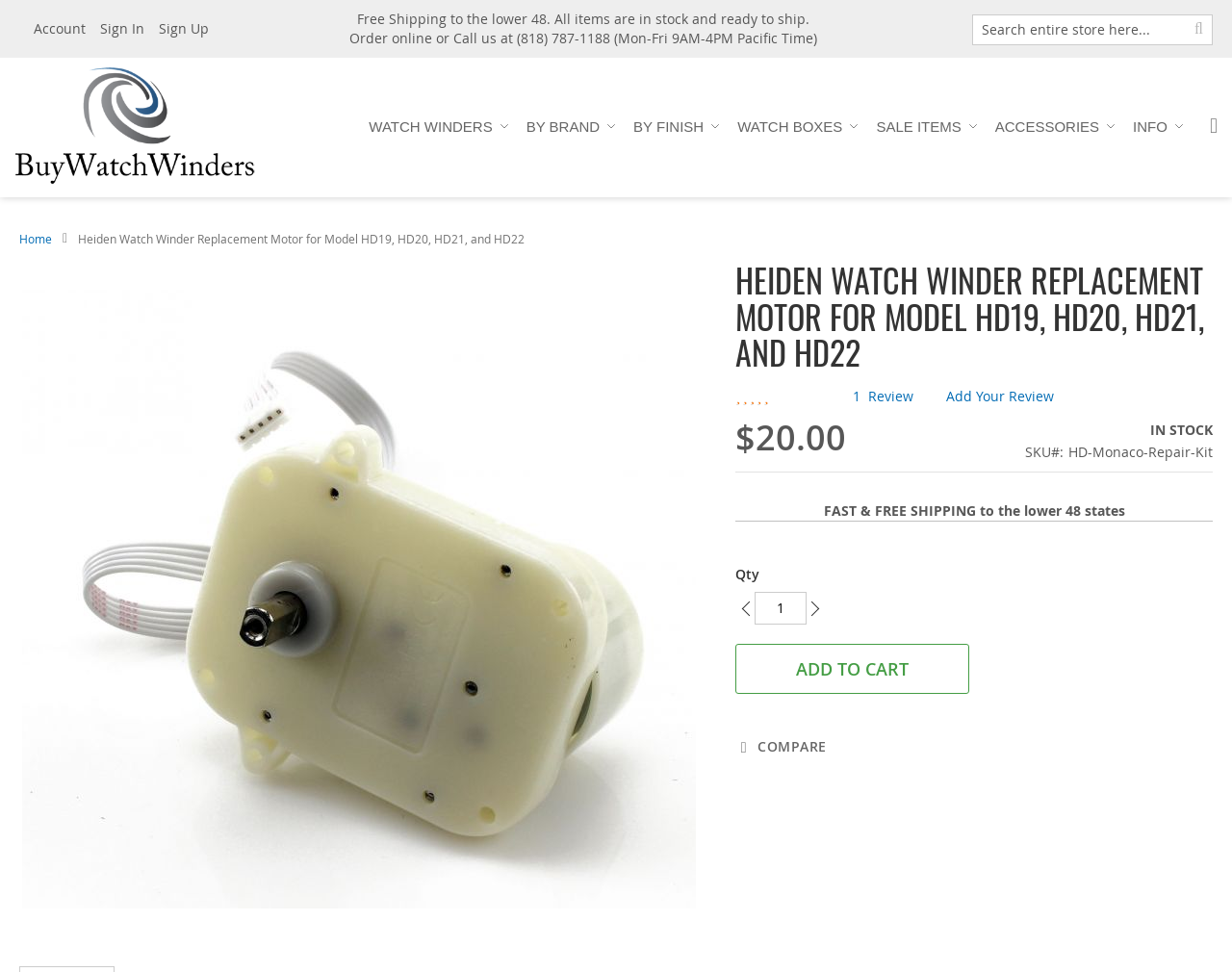Given the following UI element description: "Add Your Review", find the bounding box coordinates in the webpage screenshot.

[0.768, 0.398, 0.855, 0.417]